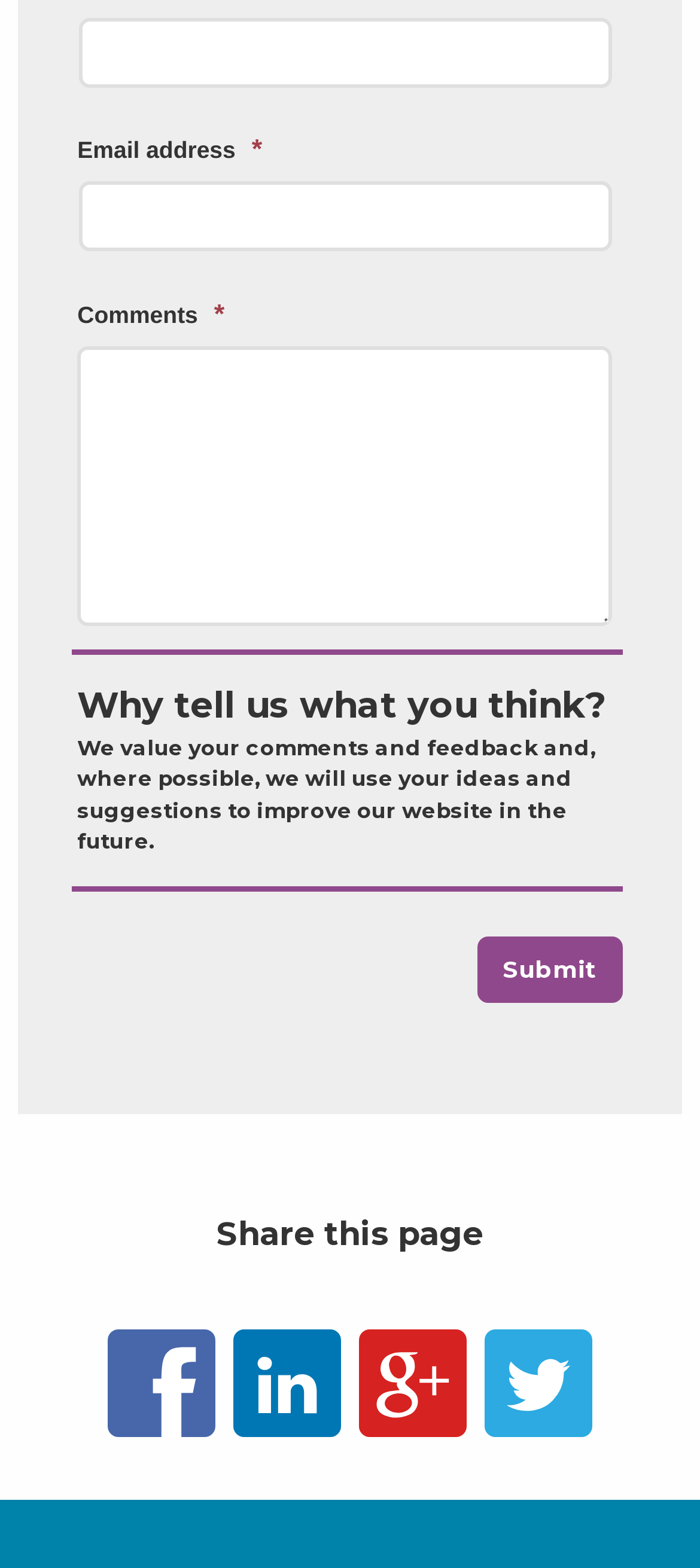Please specify the bounding box coordinates of the clickable region to carry out the following instruction: "explore Oxford Weddings". The coordinates should be four float numbers between 0 and 1, in the format [left, top, right, bottom].

None